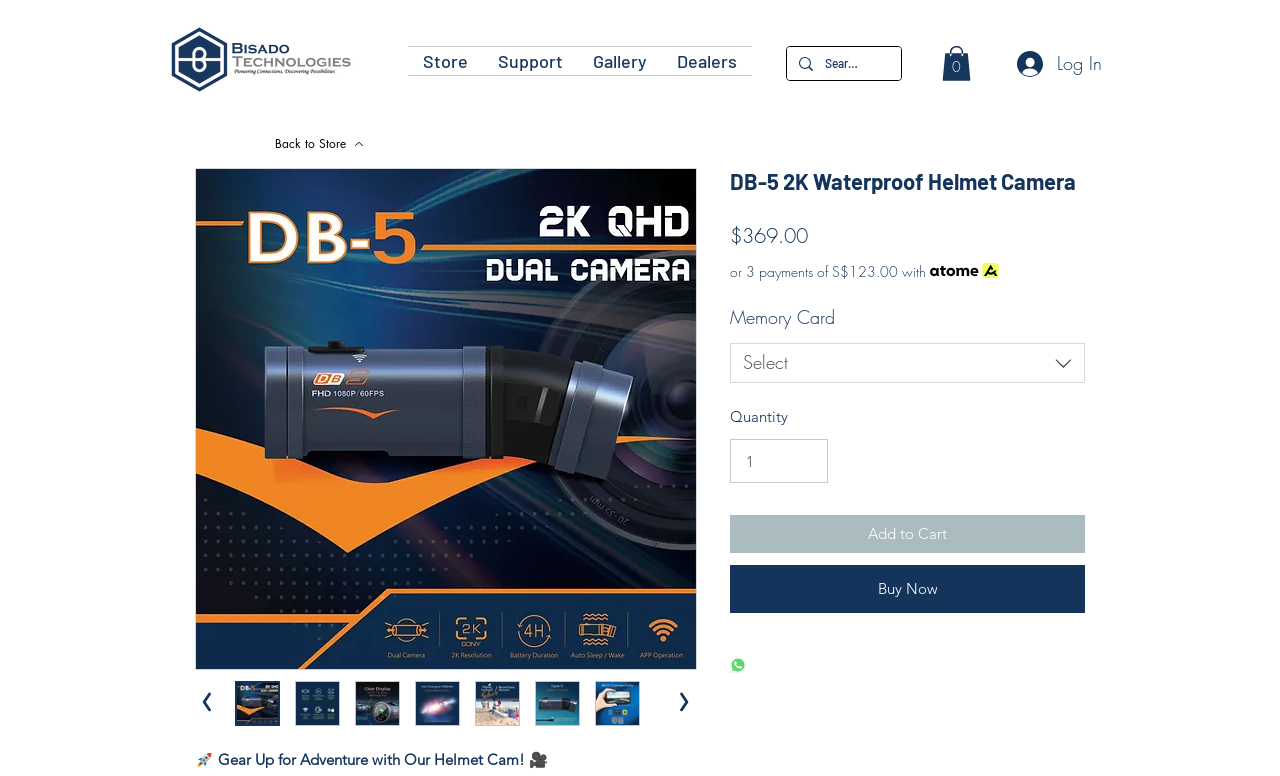Specify the bounding box coordinates of the area to click in order to follow the given instruction: "View product gallery."

[0.452, 0.061, 0.517, 0.097]